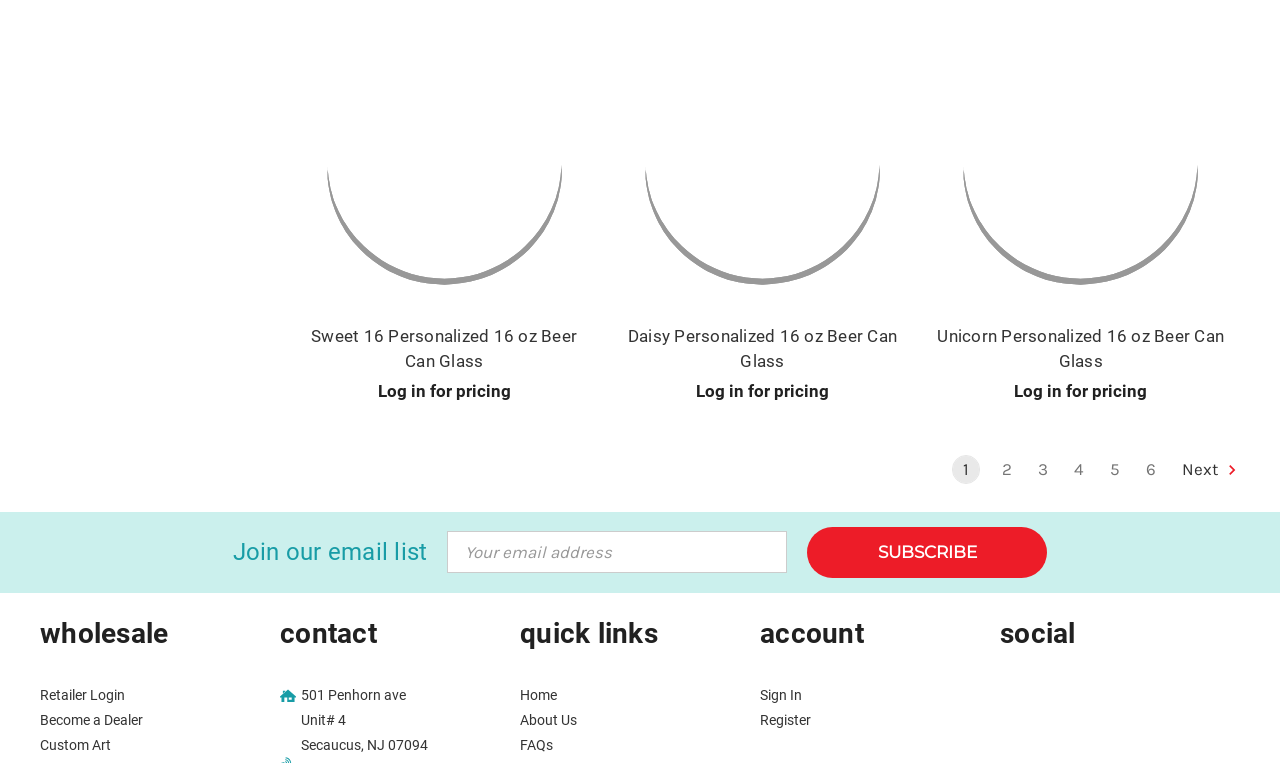Identify the bounding box coordinates of the region that should be clicked to execute the following instruction: "View product details of Sweet 16 Personalized 16 oz Beer Can Glass".

[0.233, 0.023, 0.461, 0.407]